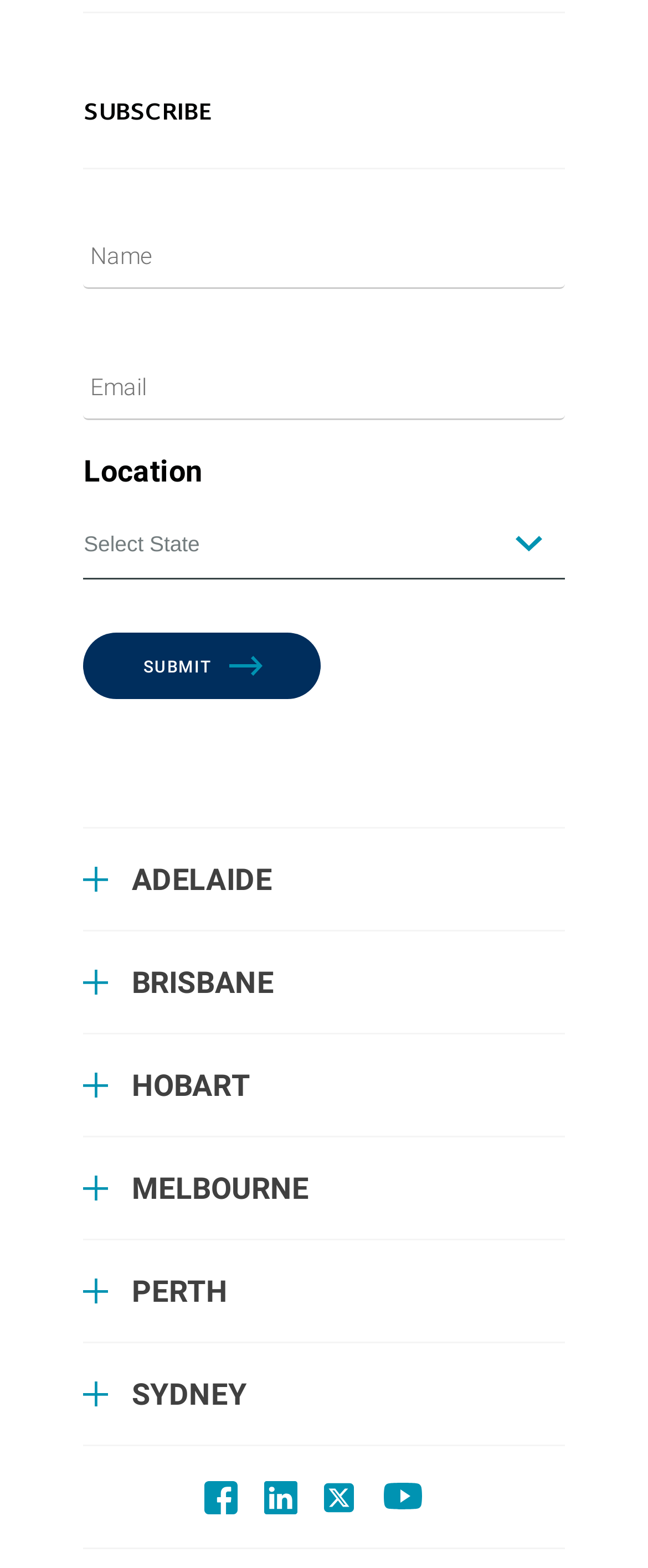Please find the bounding box coordinates for the clickable element needed to perform this instruction: "Click the SUBMIT button".

[0.129, 0.404, 0.496, 0.446]